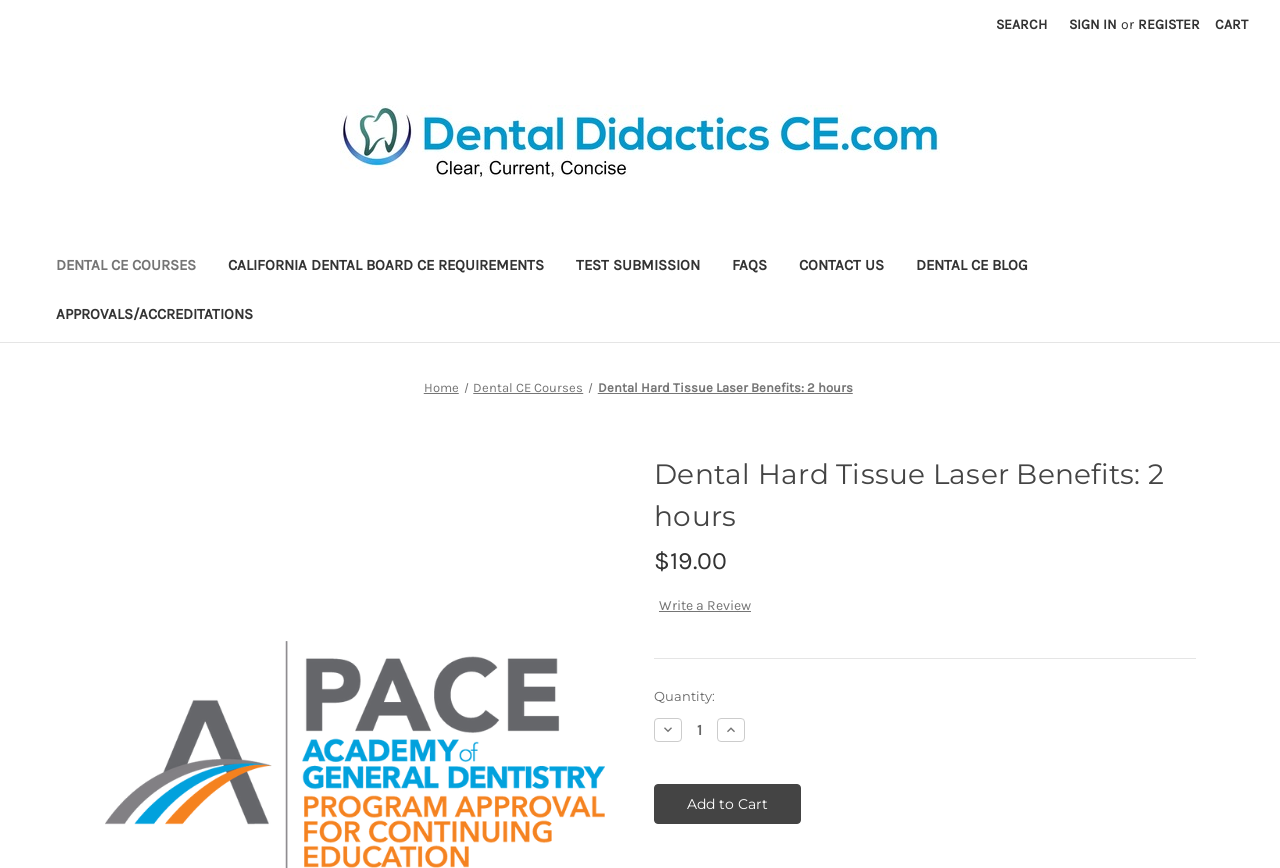Locate the bounding box coordinates of the segment that needs to be clicked to meet this instruction: "View Dental CE Courses".

[0.031, 0.28, 0.166, 0.337]